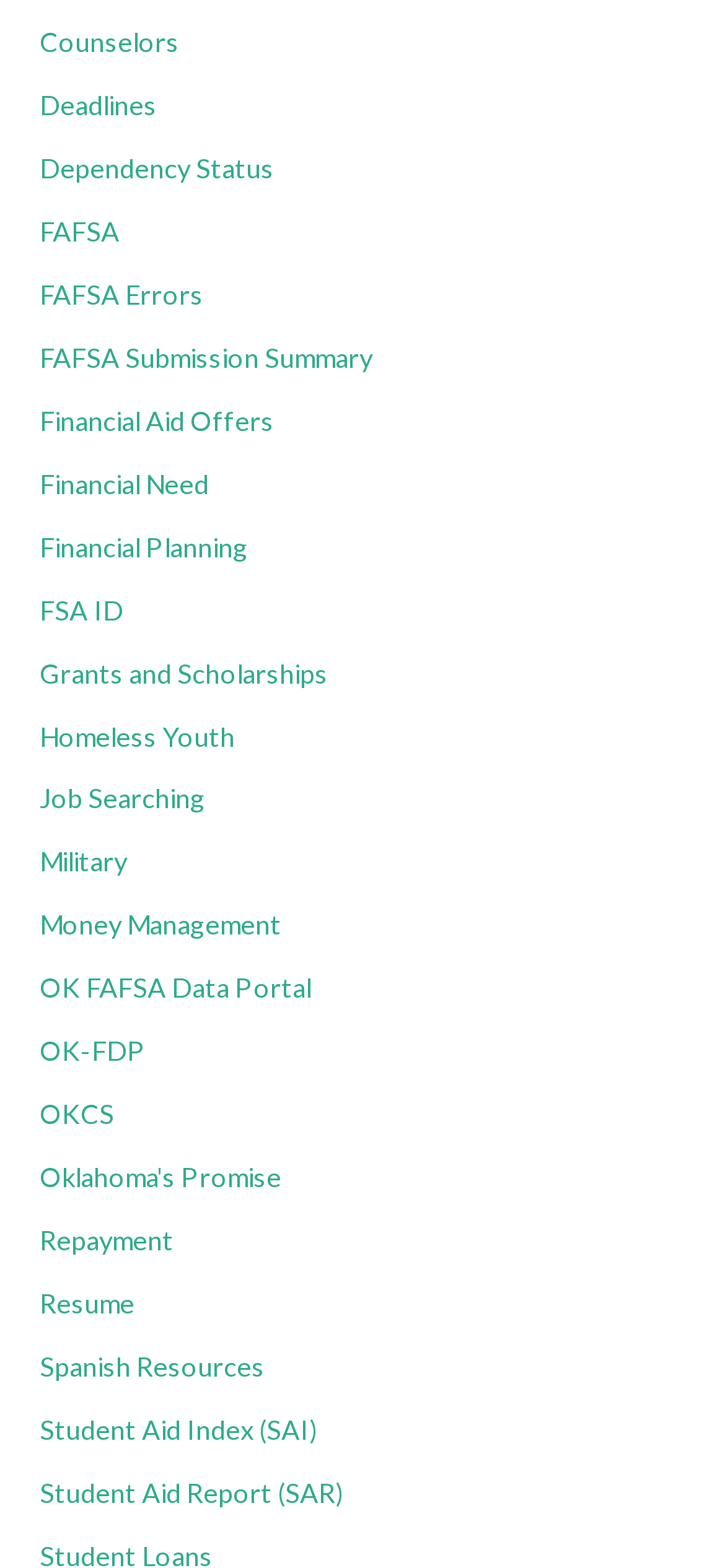Please identify the bounding box coordinates of the clickable area that will fulfill the following instruction: "Learn about Oklahoma's Promise". The coordinates should be in the format of four float numbers between 0 and 1, i.e., [left, top, right, bottom].

[0.055, 0.741, 0.388, 0.761]